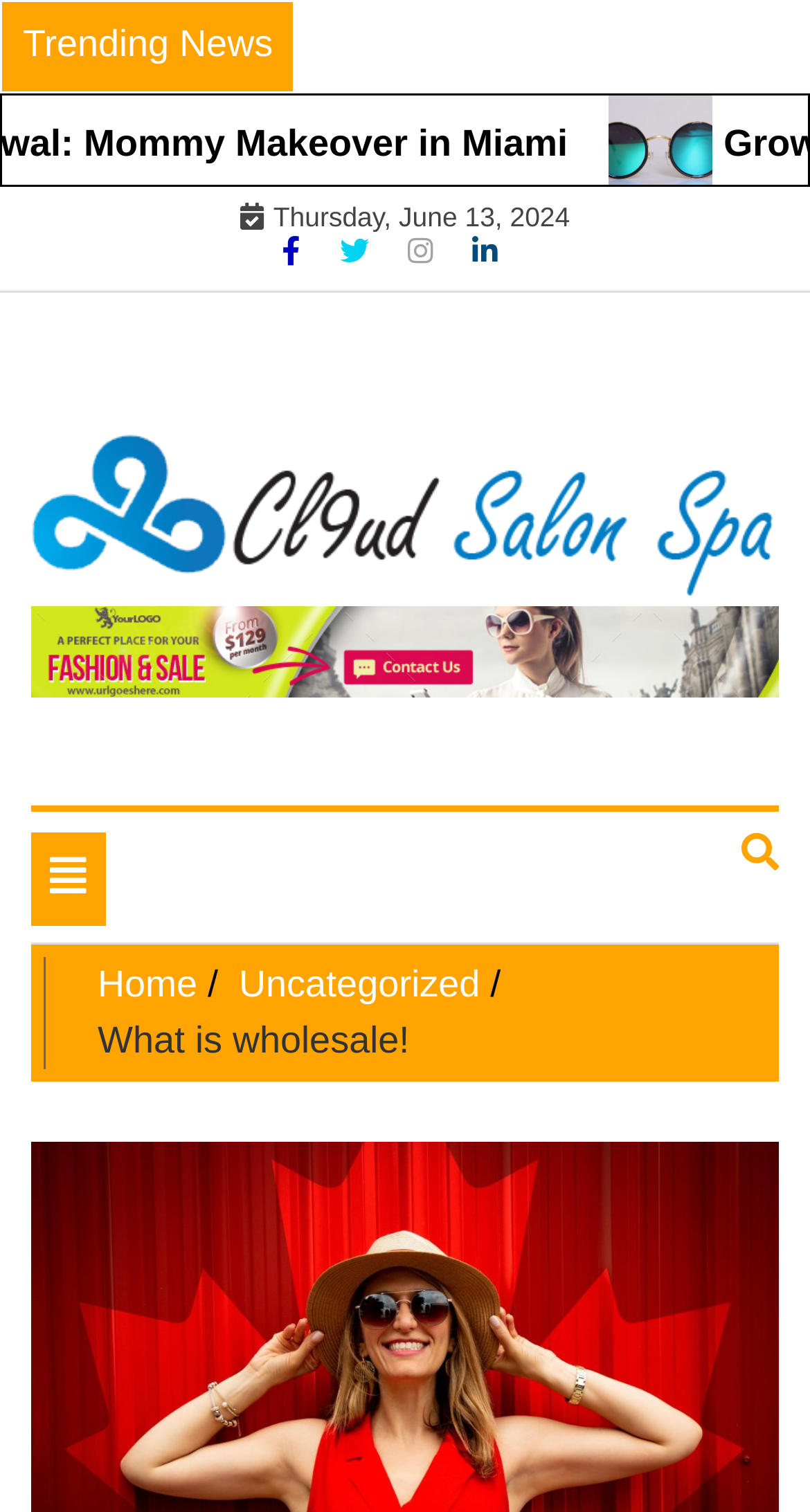What is the date displayed on the webpage?
Refer to the screenshot and respond with a concise word or phrase.

Thursday, June 13, 2024